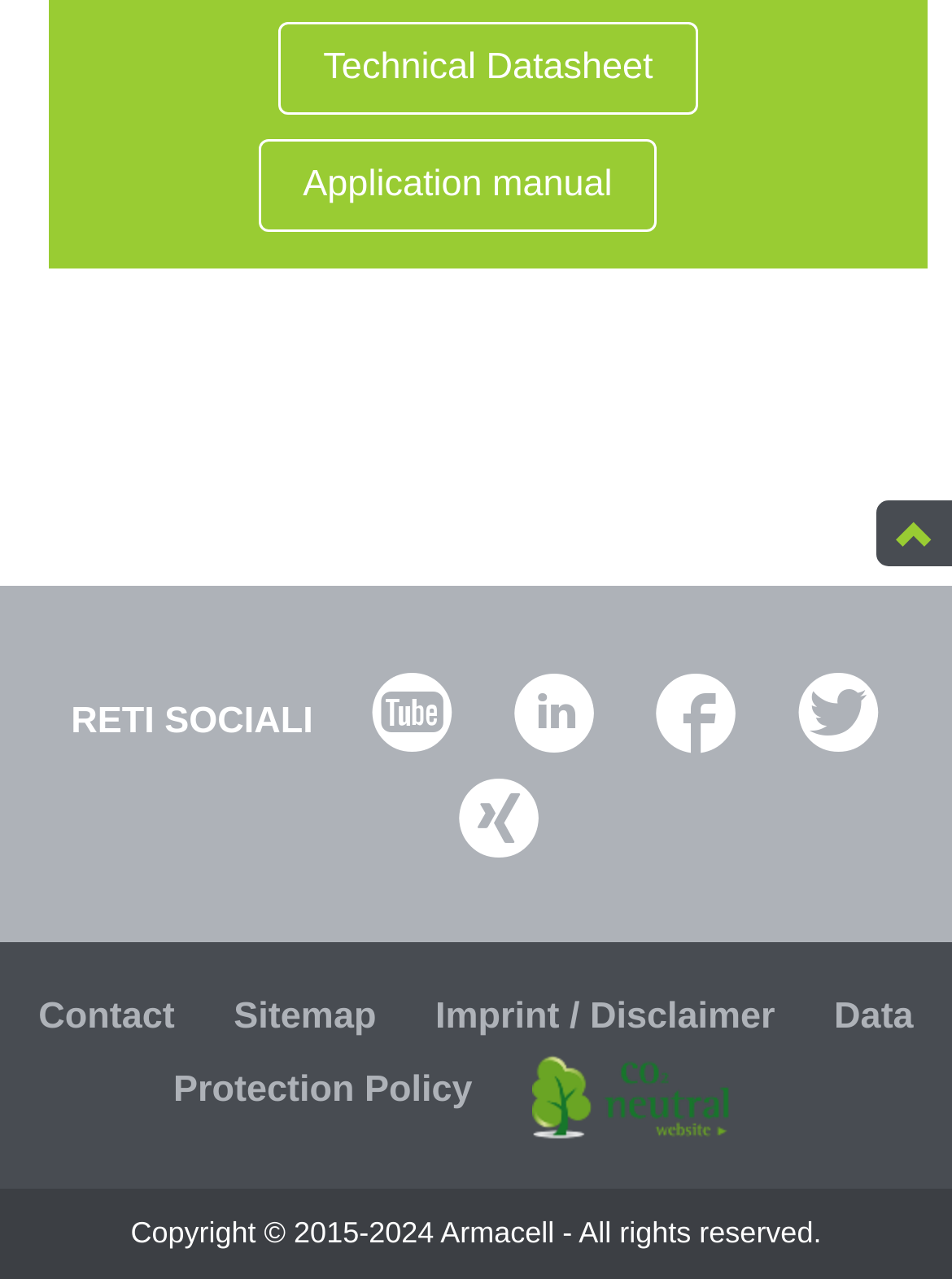Identify the bounding box coordinates for the element you need to click to achieve the following task: "Read about Website Archiving Service". The coordinates must be four float values ranging from 0 to 1, formatted as [left, top, right, bottom].

None